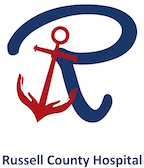What is the shape intertwined with the letter 'R'?
Please give a detailed and elaborate explanation in response to the question.

The caption states that the logo prominently displays a stylized letter 'R' intertwined with a nautical theme, illustrated by an anchor, suggesting a connection to maritime heritage or a symbol of hope.